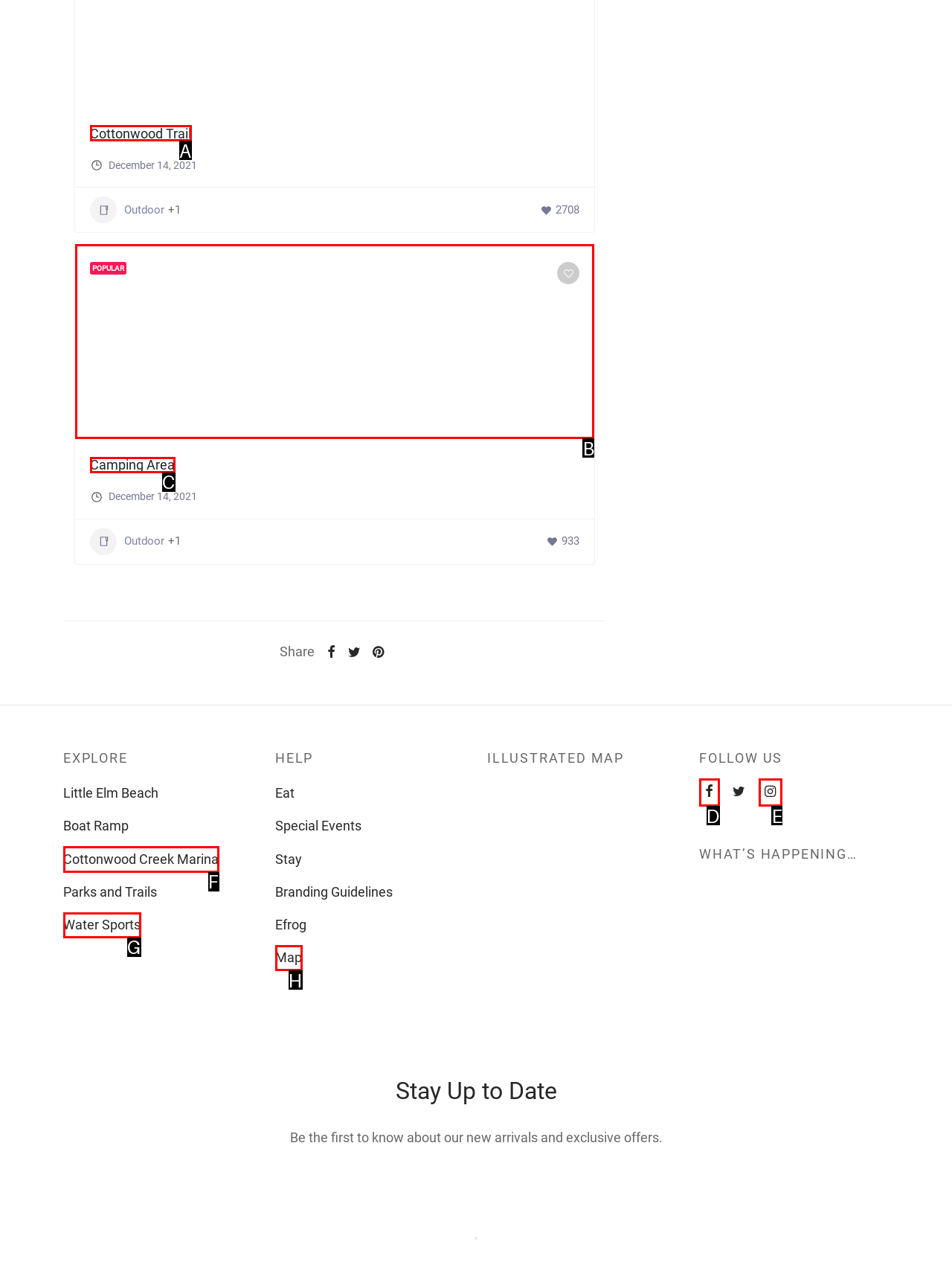Choose the letter of the UI element necessary for this task: View Camping Area
Answer with the correct letter.

B